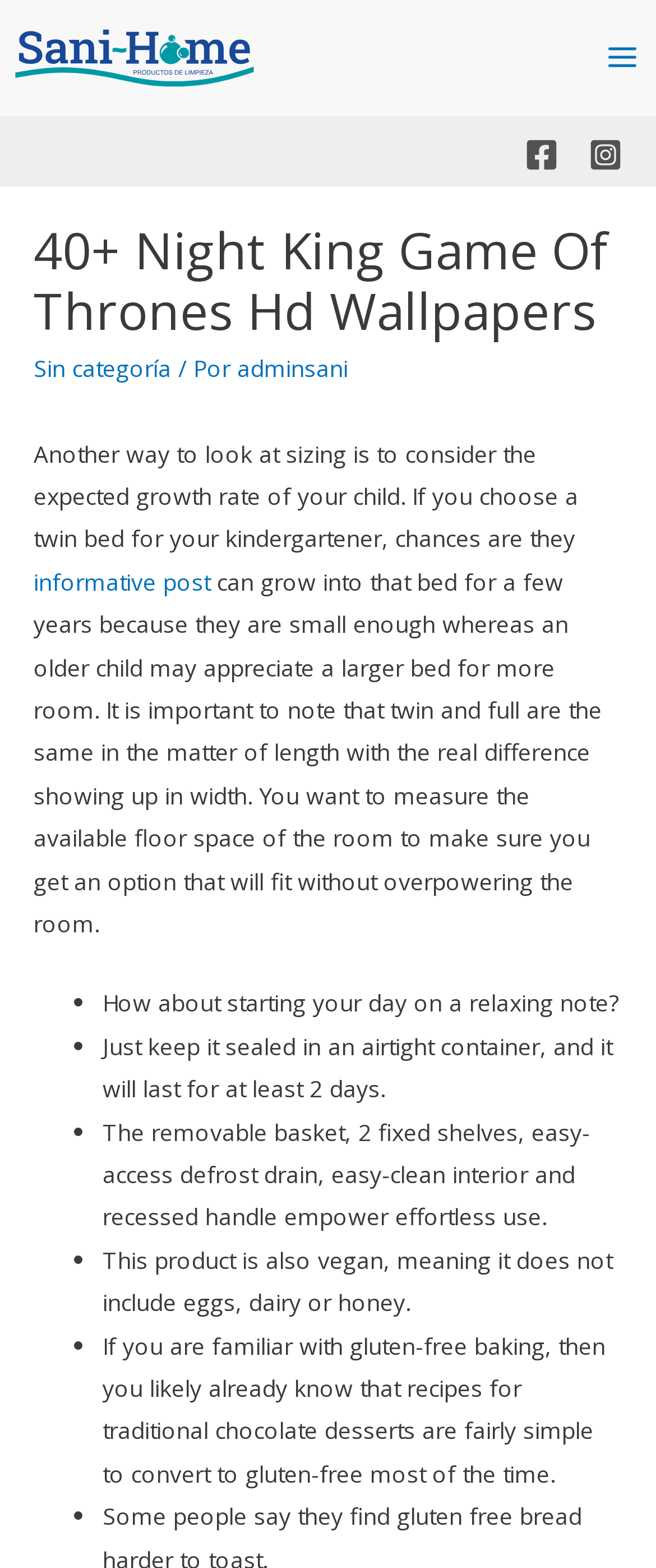Please analyze the image and provide a thorough answer to the question:
How many list markers are there in the webpage?

I scanned the webpage and found six list markers, each represented by a bullet point, which are used to highlight different points or features of a product or topic.